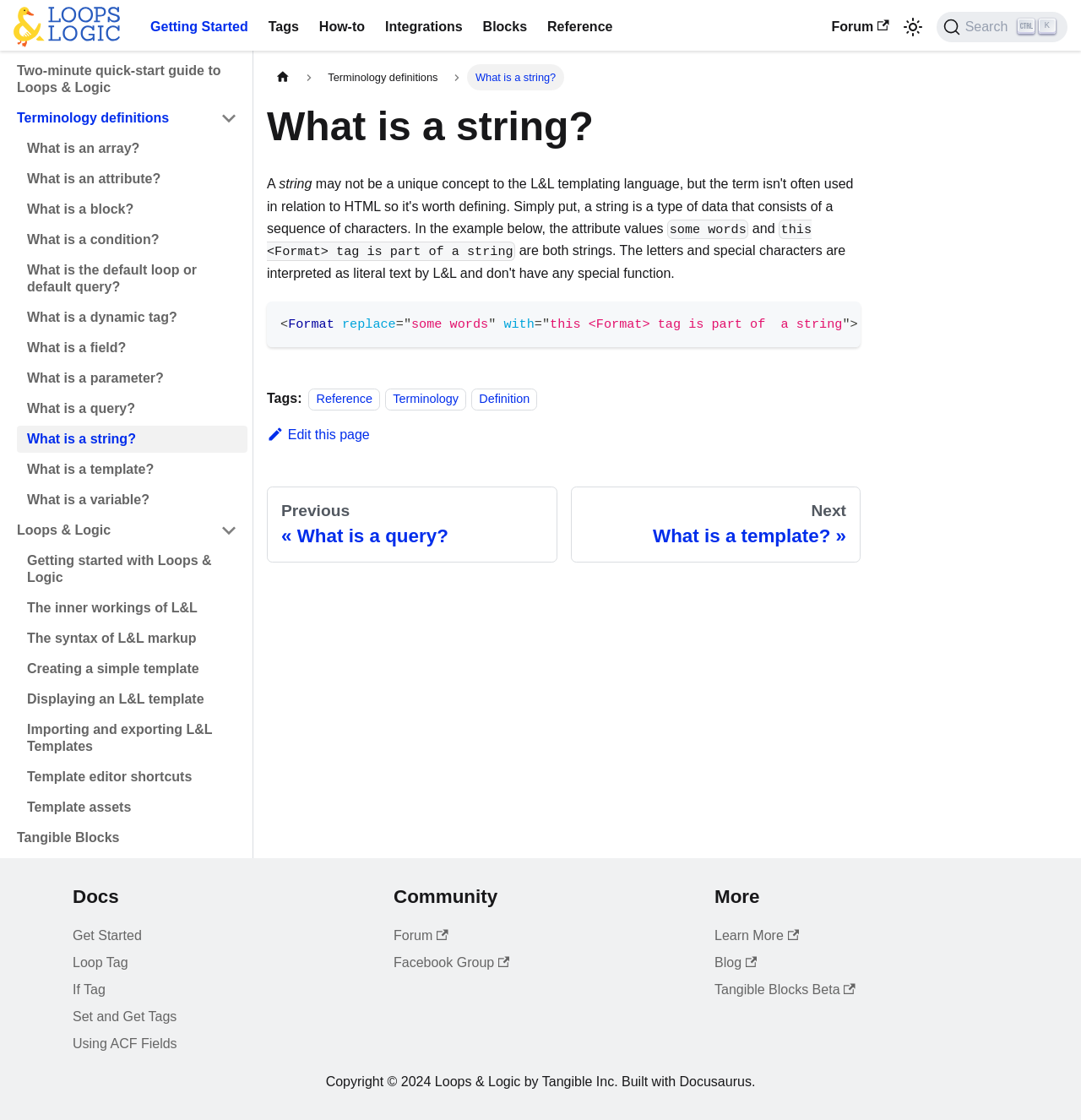What is the purpose of the 'Toggle word wrap' button?
Give a single word or phrase as your answer by examining the image.

to toggle word wrap